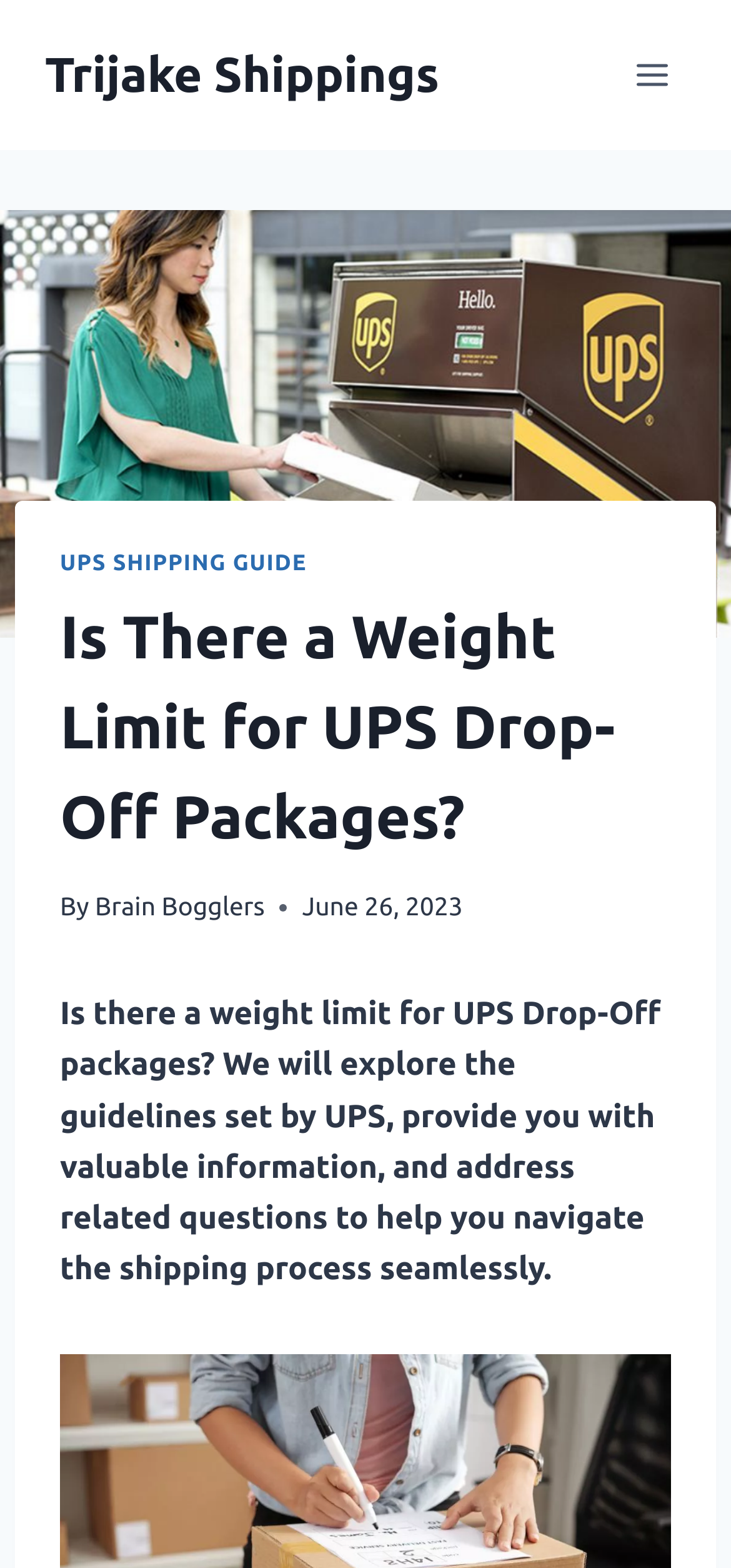What is the name of the website?
Refer to the image and respond with a one-word or short-phrase answer.

Trijake Shippings